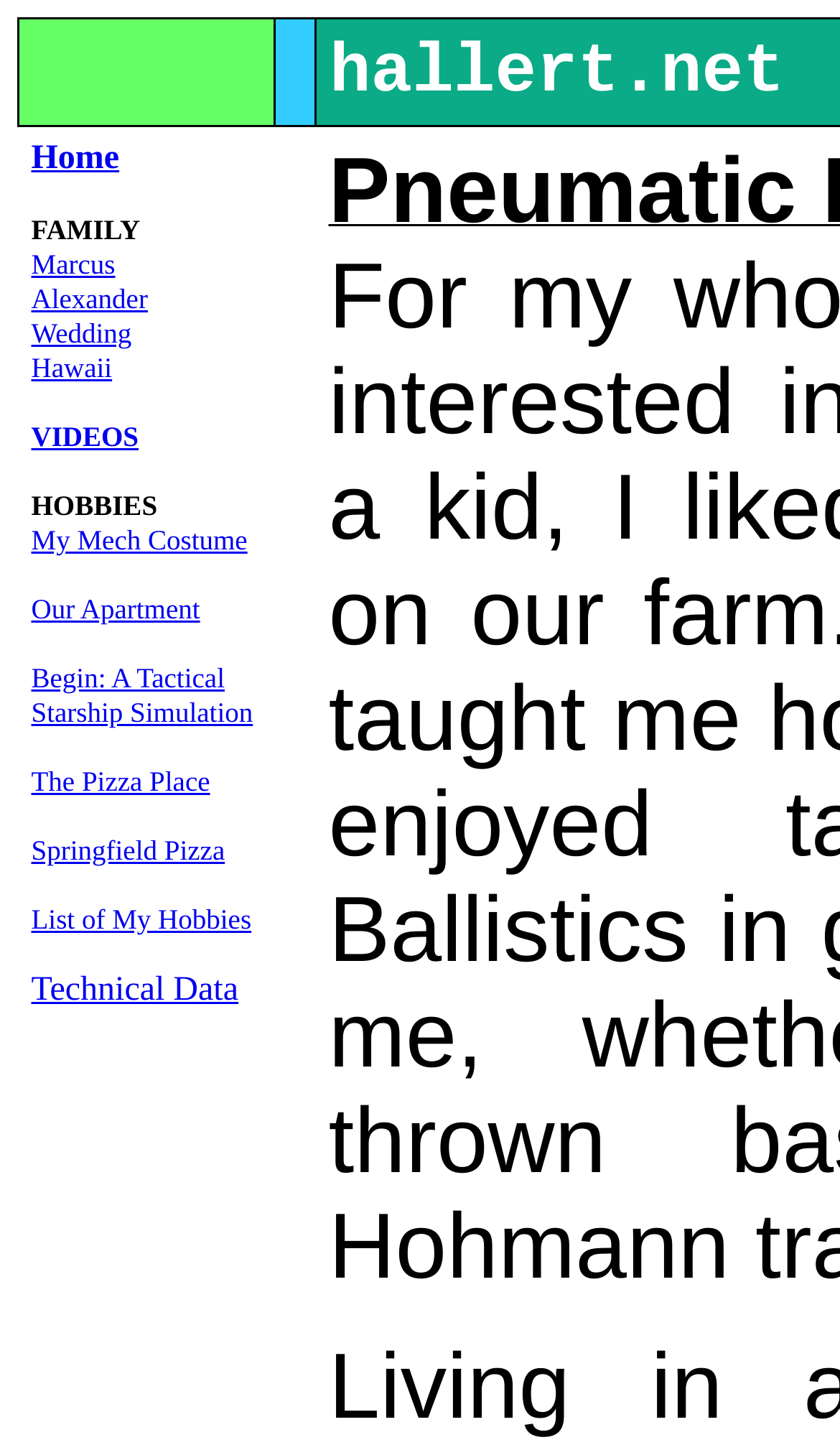Determine the bounding box coordinates of the area to click in order to meet this instruction: "view videos".

[0.037, 0.289, 0.165, 0.315]